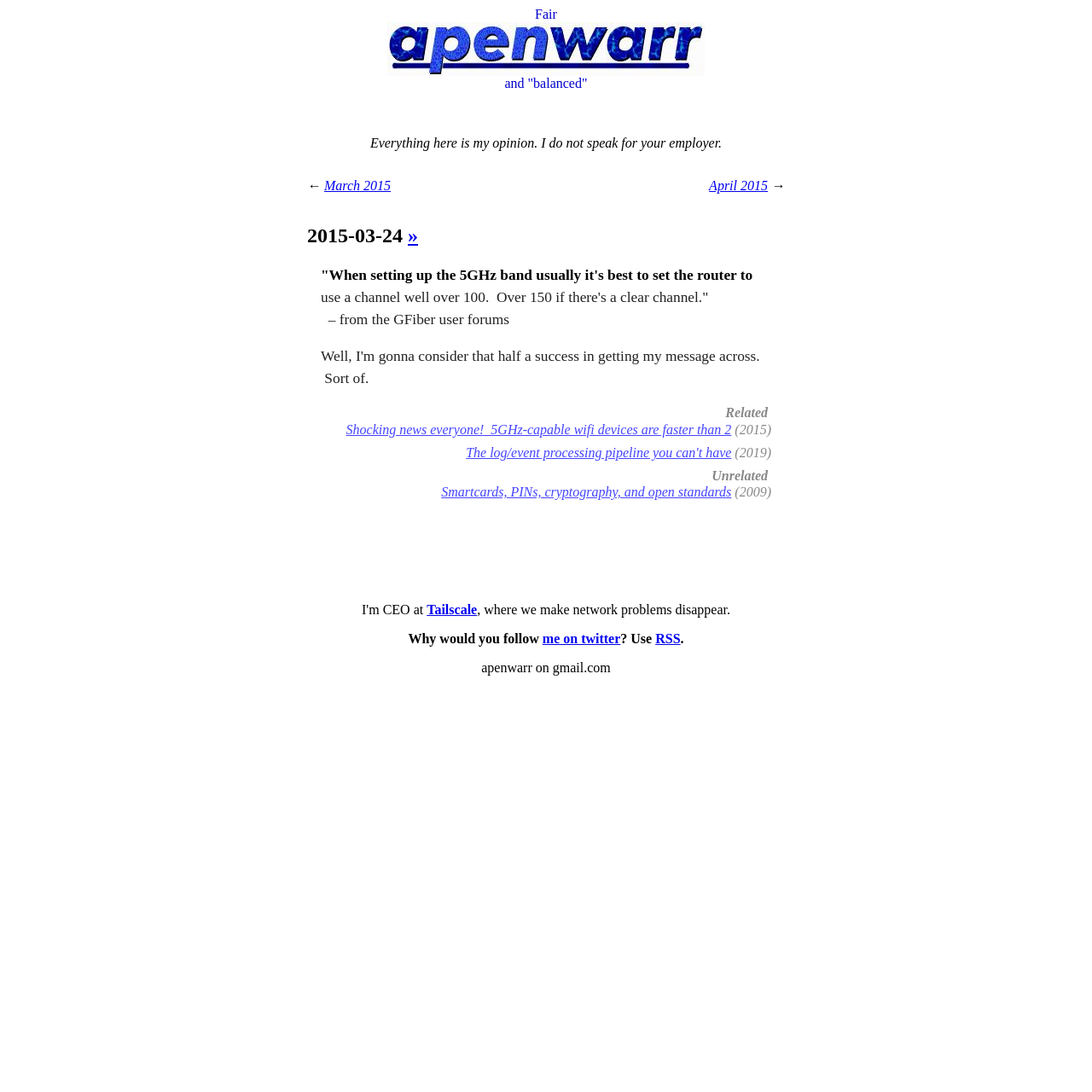What is the name of the company mentioned? Observe the screenshot and provide a one-word or short phrase answer.

Tailscale